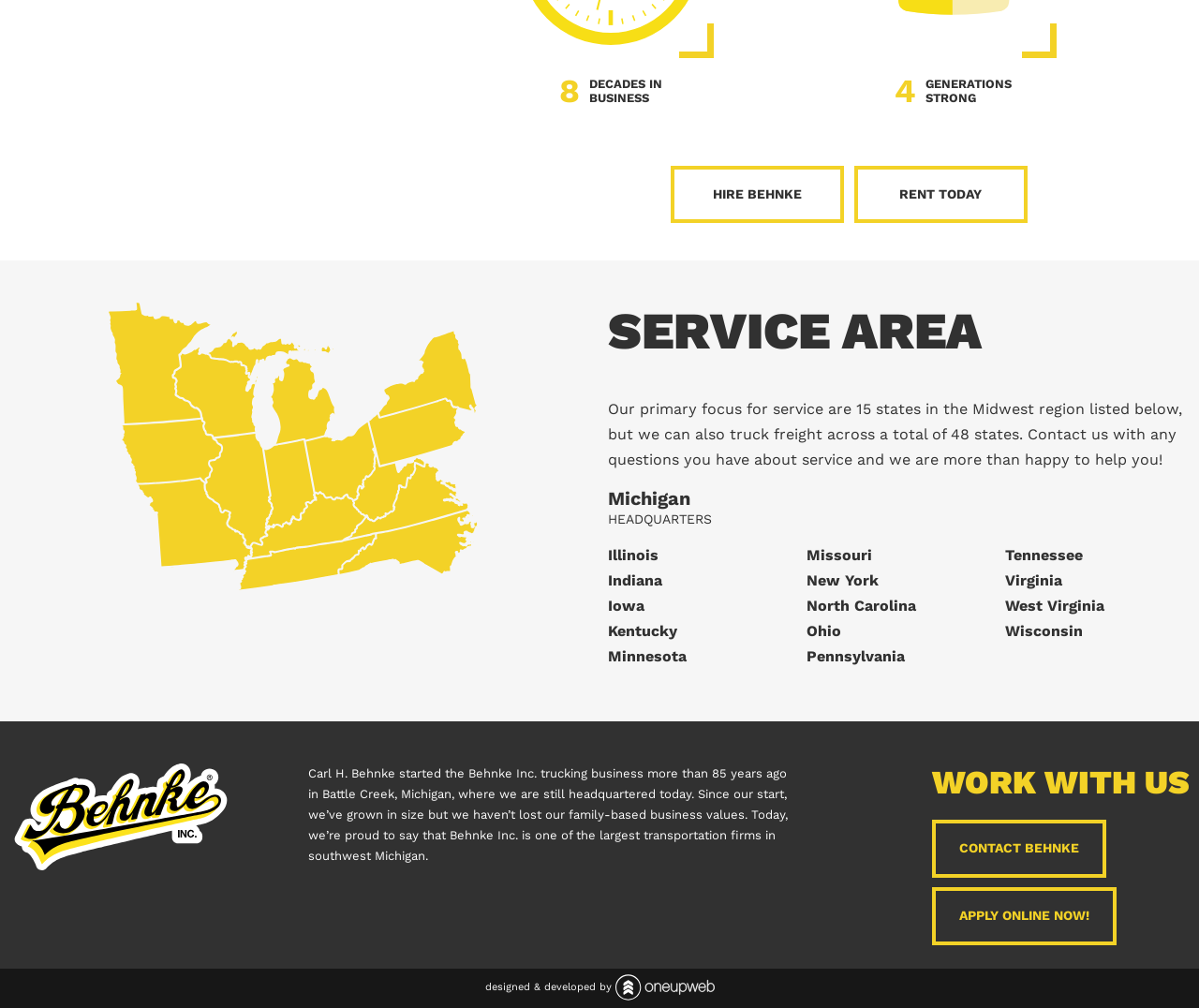What is the name of the company's founder?
Provide a short answer using one word or a brief phrase based on the image.

Carl H. Behnke